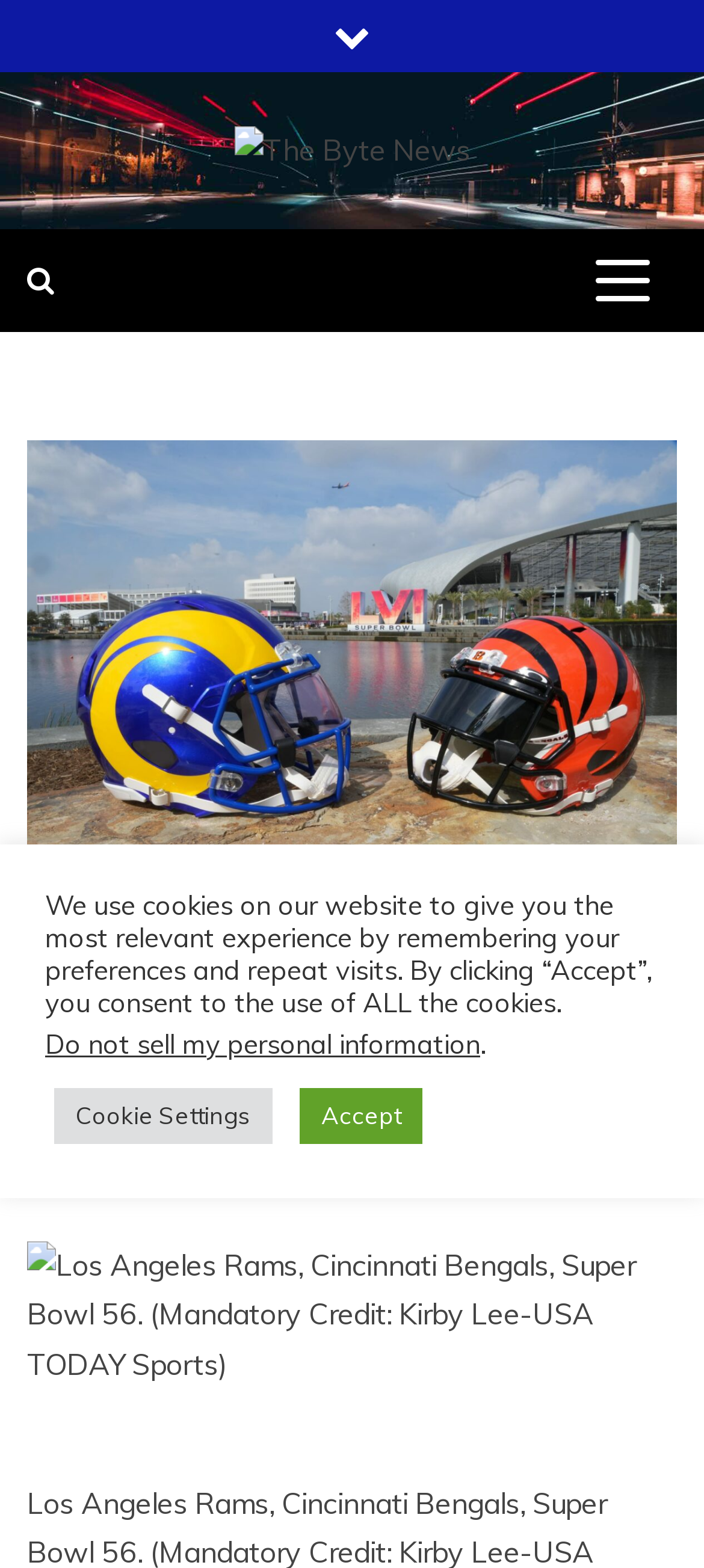Specify the bounding box coordinates of the area to click in order to execute this command: 'View the article about Super Bowl 56'. The coordinates should consist of four float numbers ranging from 0 to 1, and should be formatted as [left, top, right, bottom].

[0.038, 0.792, 0.962, 0.886]